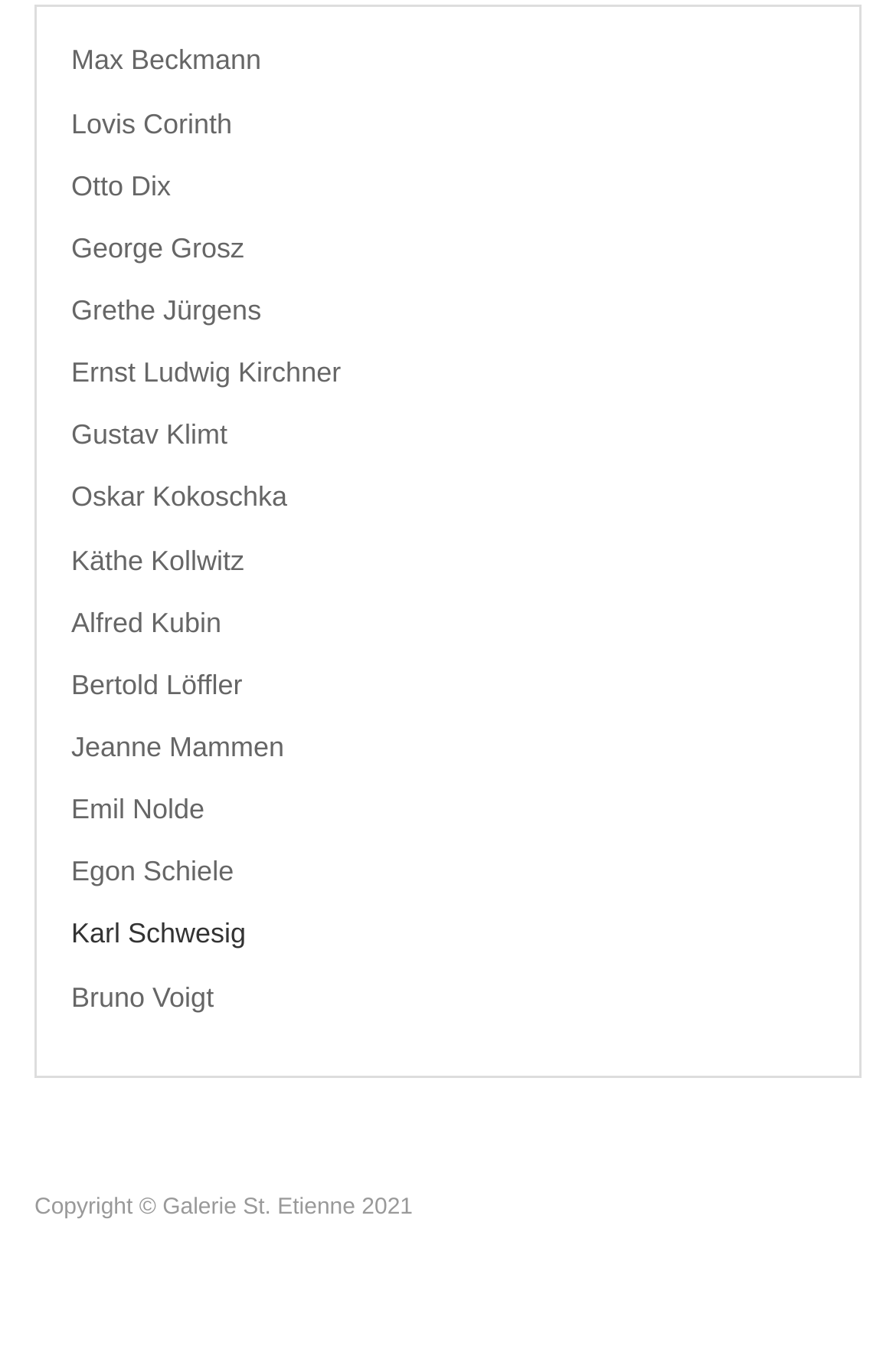Determine the bounding box coordinates of the element's region needed to click to follow the instruction: "View Emil Nolde". Provide these coordinates as four float numbers between 0 and 1, formatted as [left, top, right, bottom].

[0.079, 0.58, 0.921, 0.609]